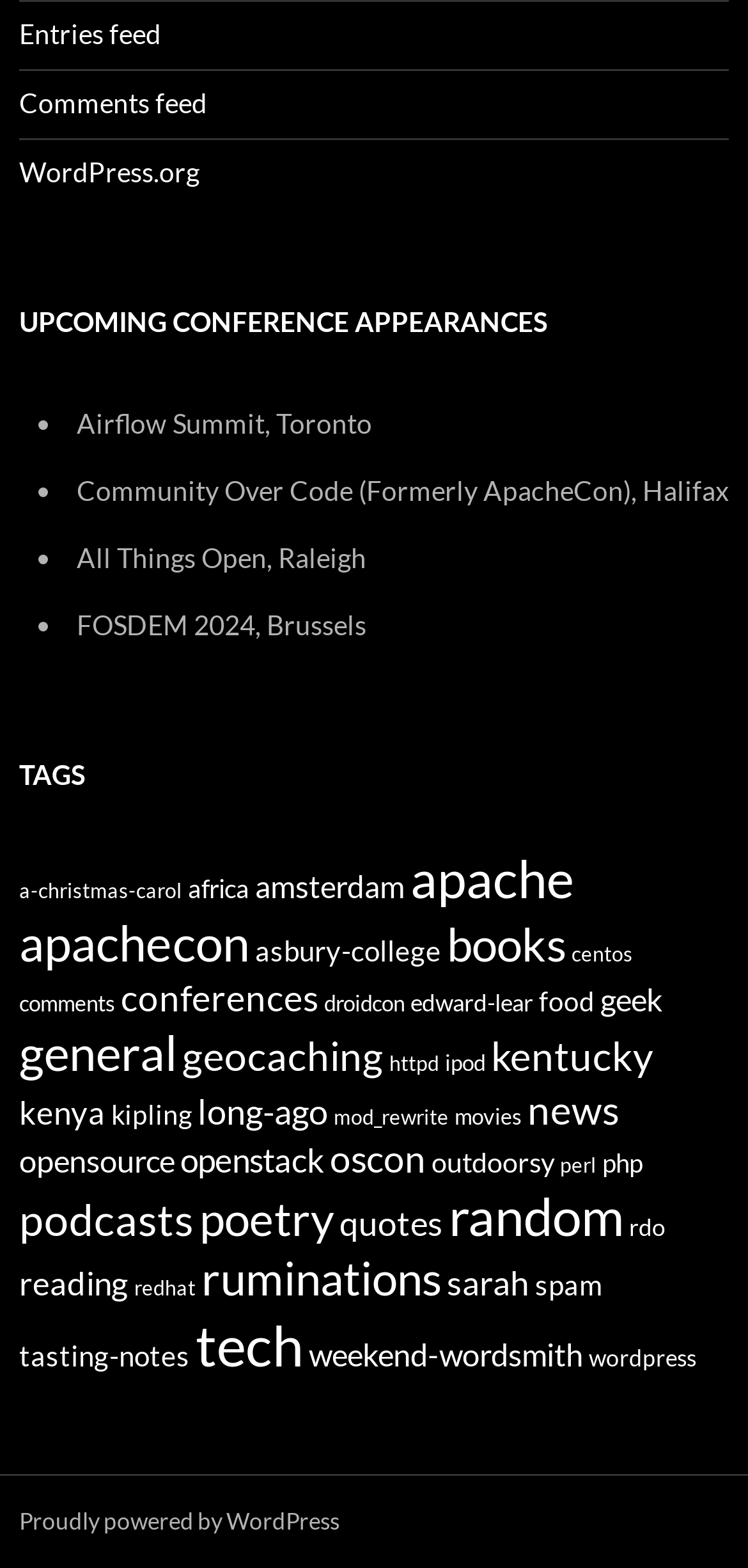Please give a one-word or short phrase response to the following question: 
What is the name of the conference in Halifax?

Community Over Code (Formerly ApacheCon)